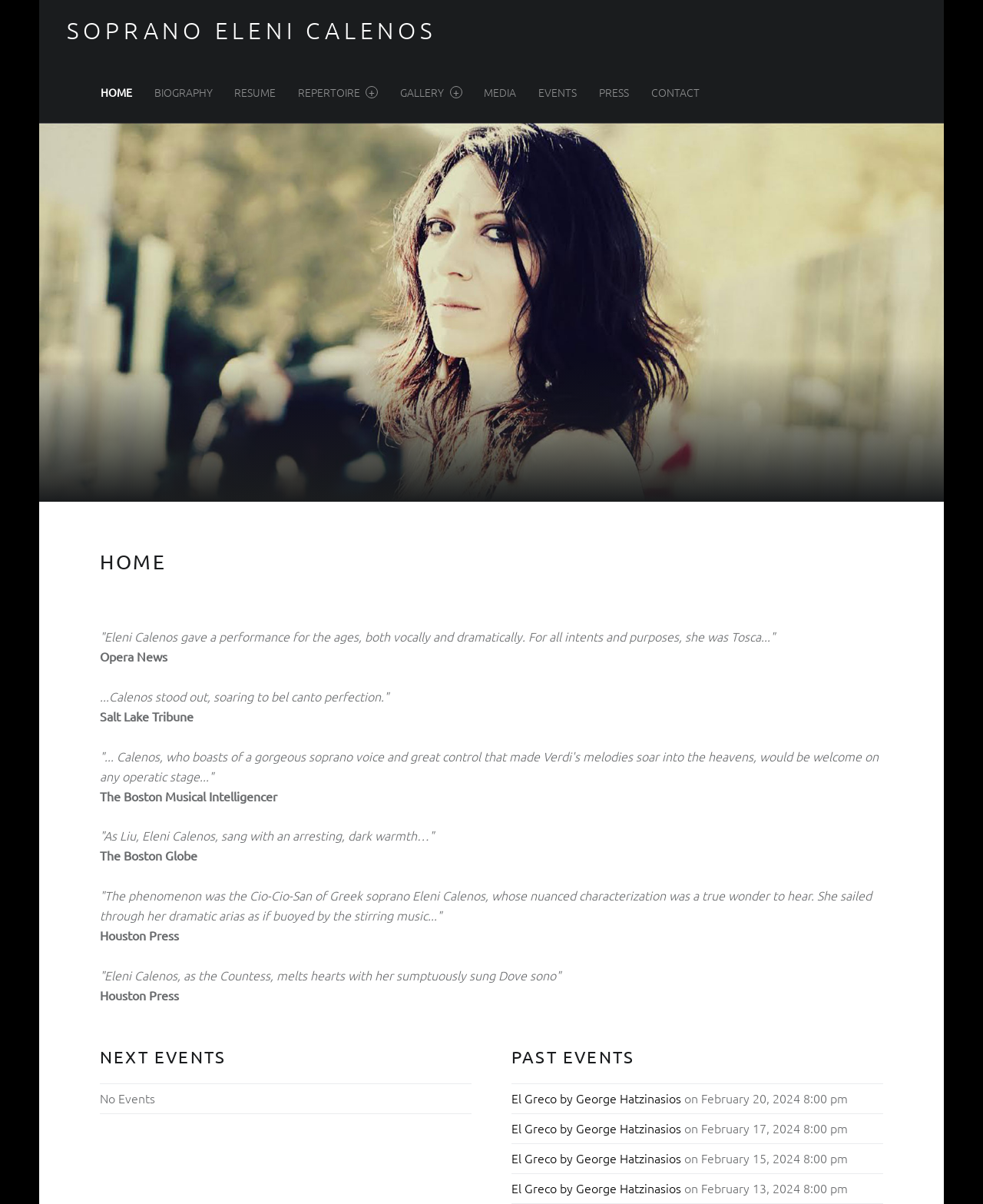What is the profession of Eleni Calenos?
Look at the image and respond with a single word or a short phrase.

Soprano